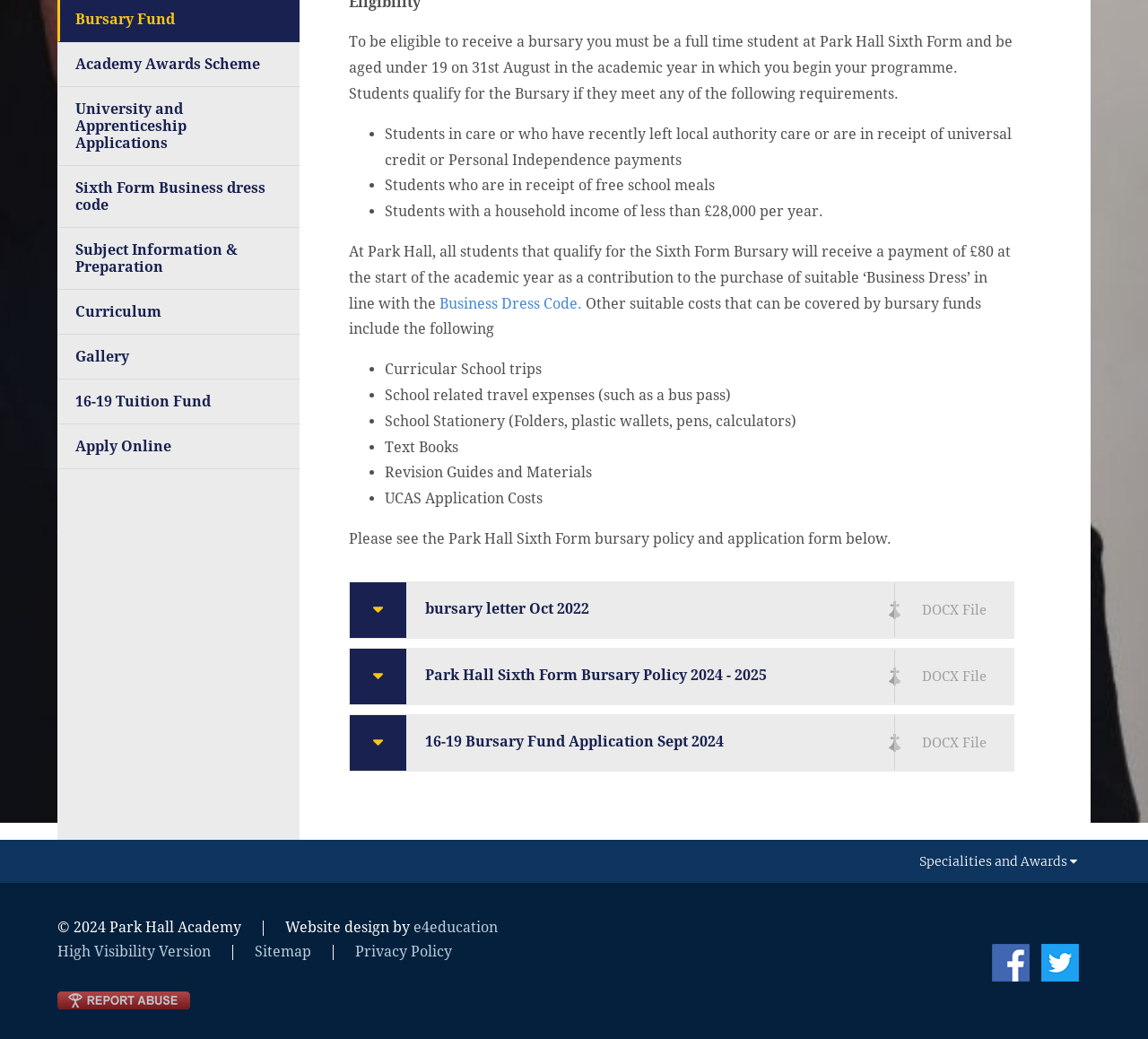Identify the bounding box coordinates for the UI element described as follows: Privacy Policy. Use the format (top-left x, top-left y, bottom-right x, bottom-right y) and ensure all values are floating point numbers between 0 and 1.

[0.309, 0.898, 0.394, 0.914]